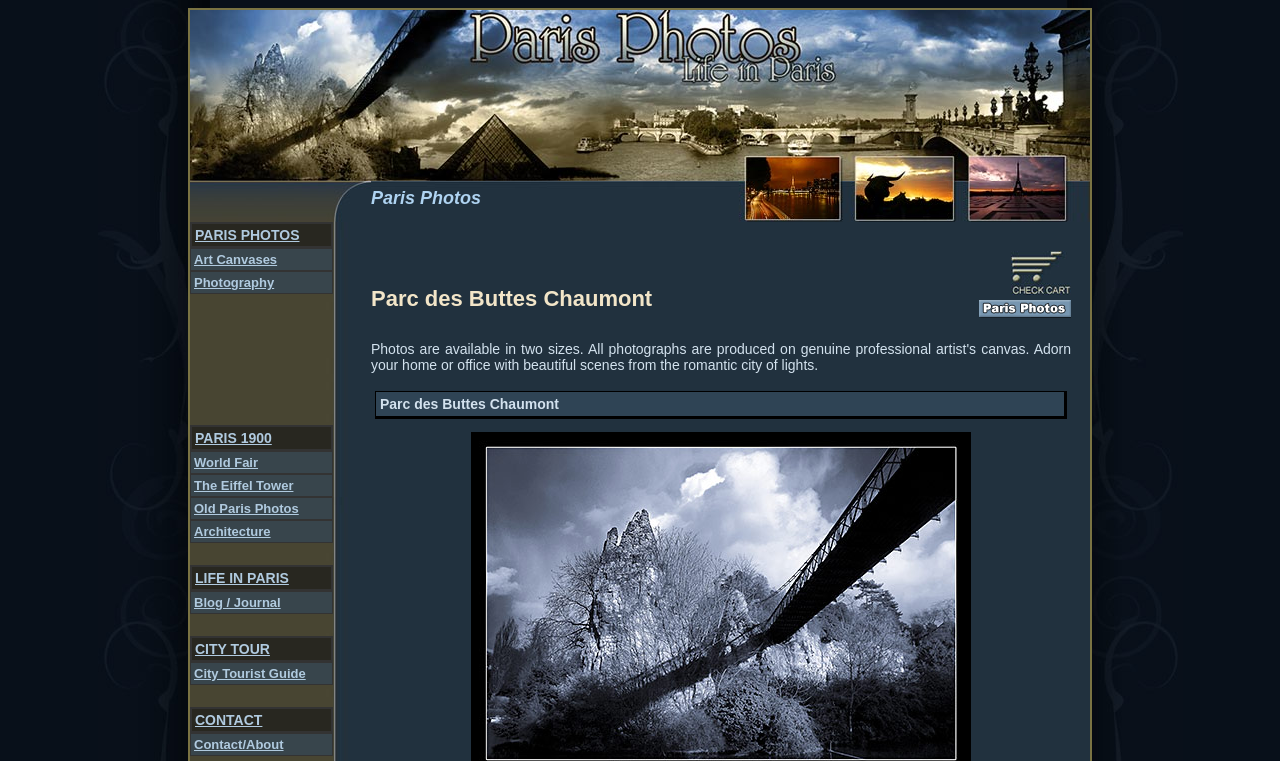Find the bounding box coordinates corresponding to the UI element with the description: "CONTACT". The coordinates should be formatted as [left, top, right, bottom], with values as floats between 0 and 1.

[0.152, 0.936, 0.205, 0.957]